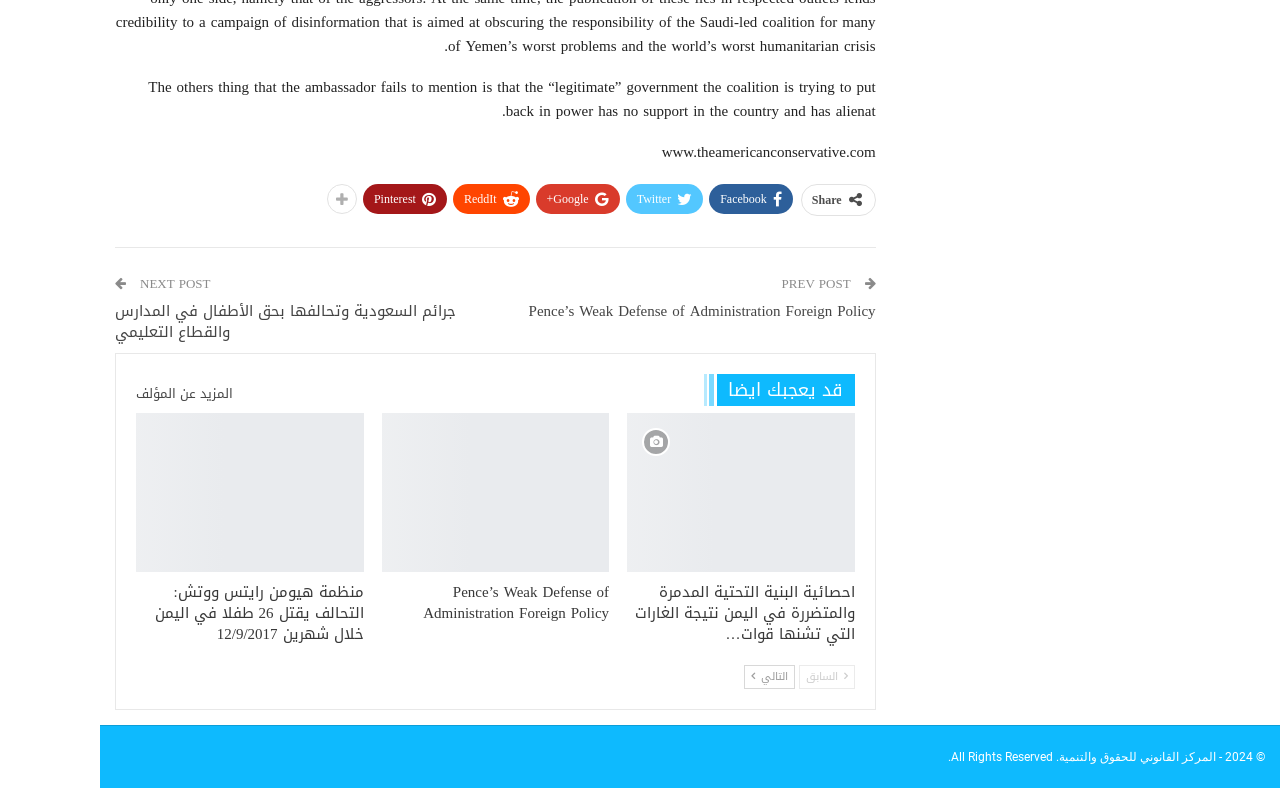Could you locate the bounding box coordinates for the section that should be clicked to accomplish this task: "Visit the next post".

[0.067, 0.344, 0.125, 0.376]